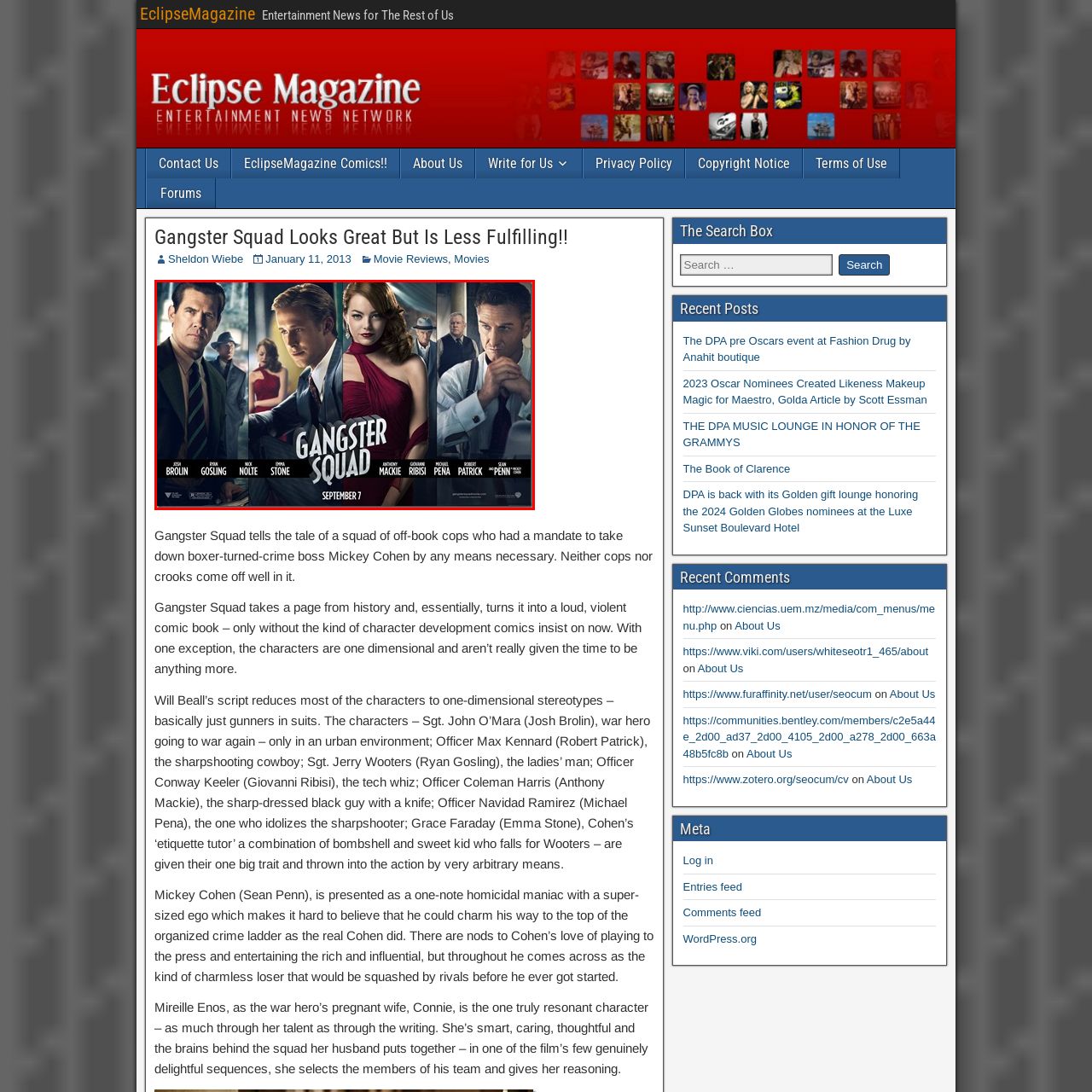Who plays the crime boss Mickey Cohen? Observe the image within the red bounding box and give a one-word or short-phrase answer.

Sean Penn